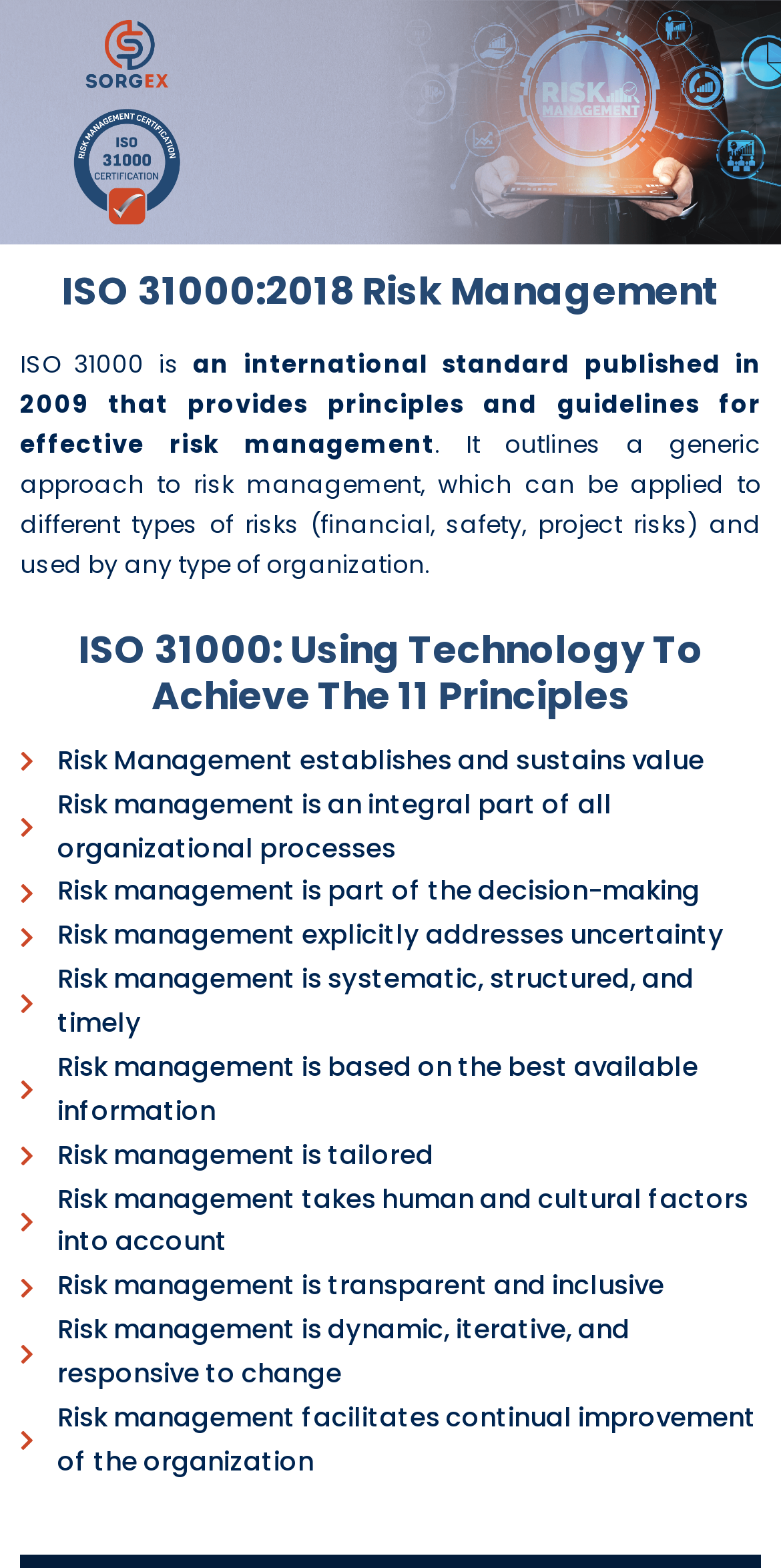Please use the details from the image to answer the following question comprehensively:
Is risk management a part of decision-making?

The webpage states that 'Risk management is part of the decision-making' in one of its static text elements, indicating that risk management is indeed a part of decision-making.